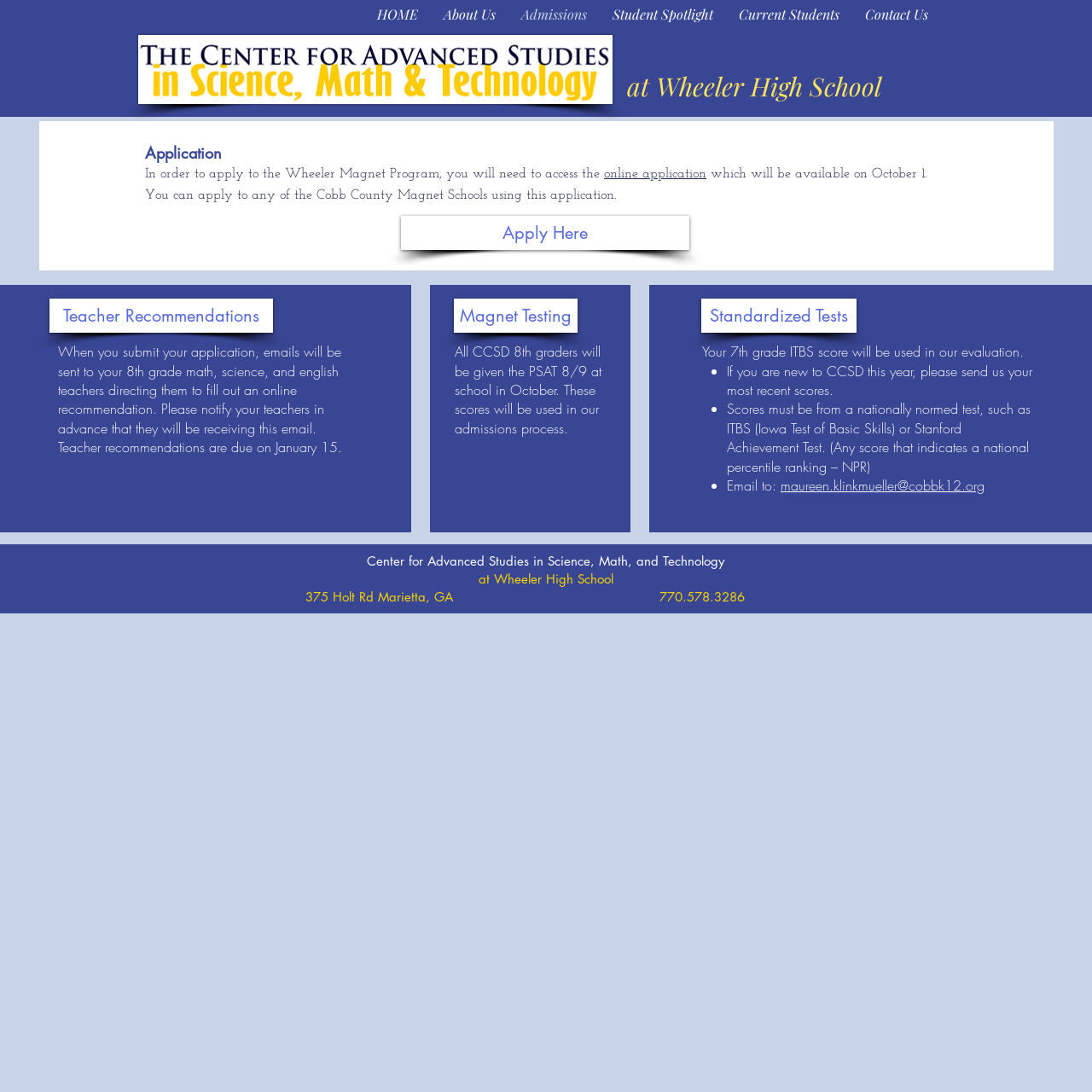Please identify the bounding box coordinates of the region to click in order to complete the task: "Apply Here". The coordinates must be four float numbers between 0 and 1, specified as [left, top, right, bottom].

[0.367, 0.198, 0.631, 0.229]